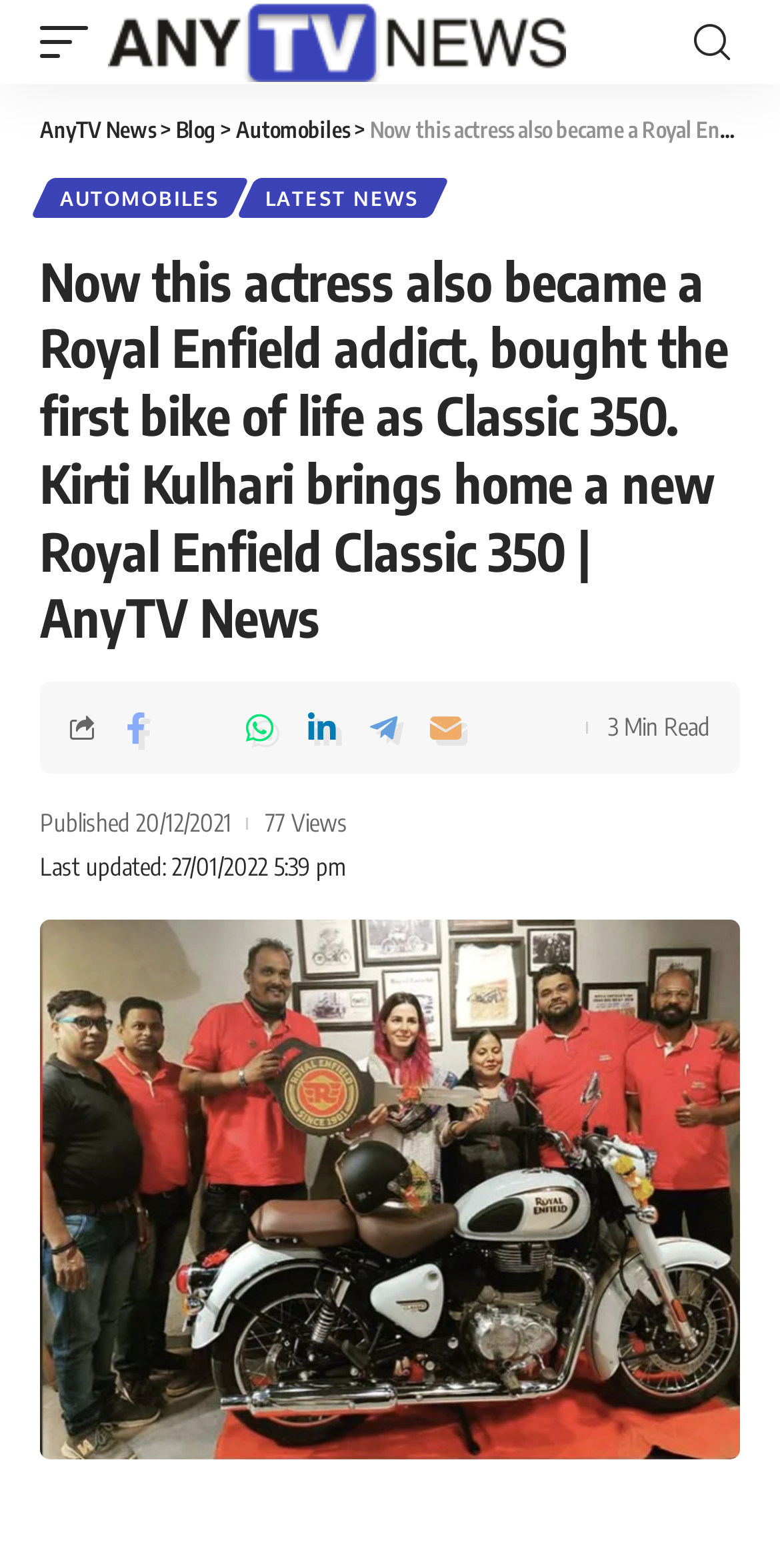Please give a succinct answer to the question in one word or phrase:
When was the article published?

20/12/2021